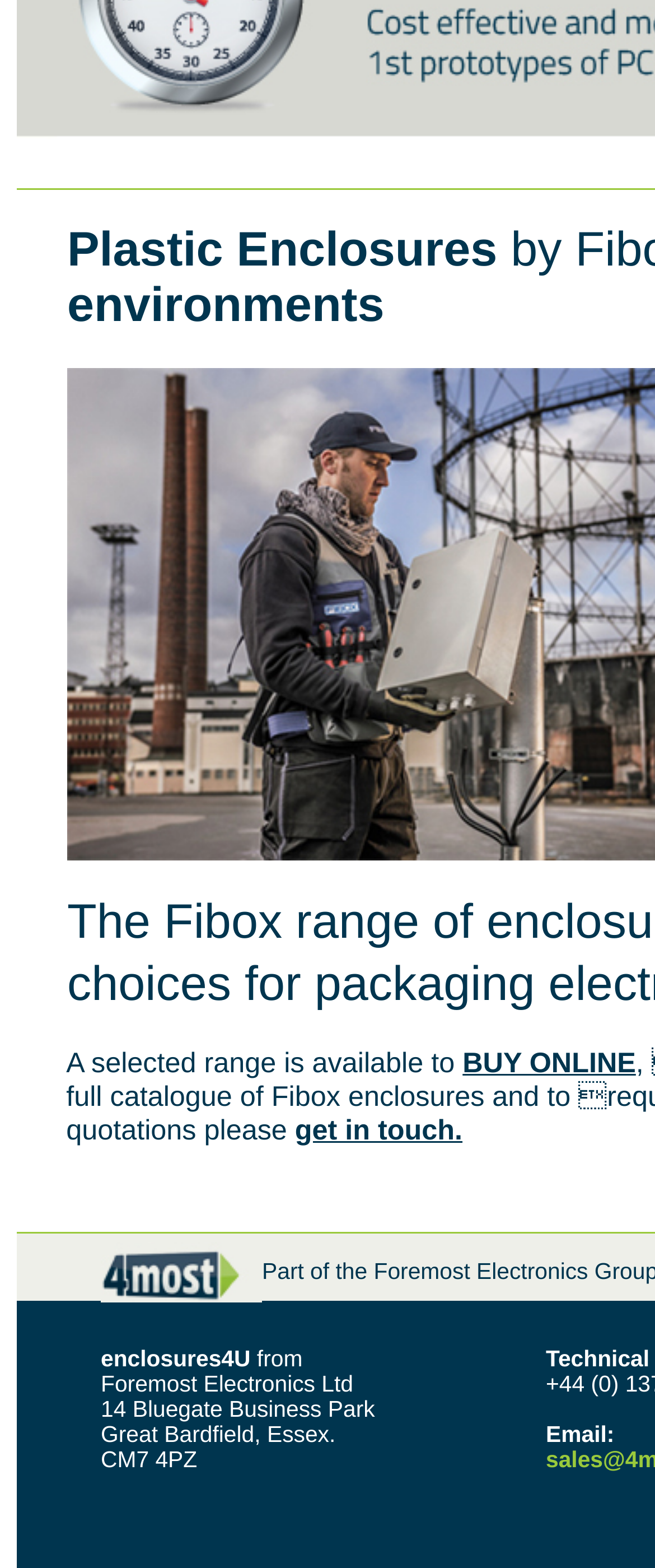What is the email label?
Using the image as a reference, answer the question with a short word or phrase.

Email: